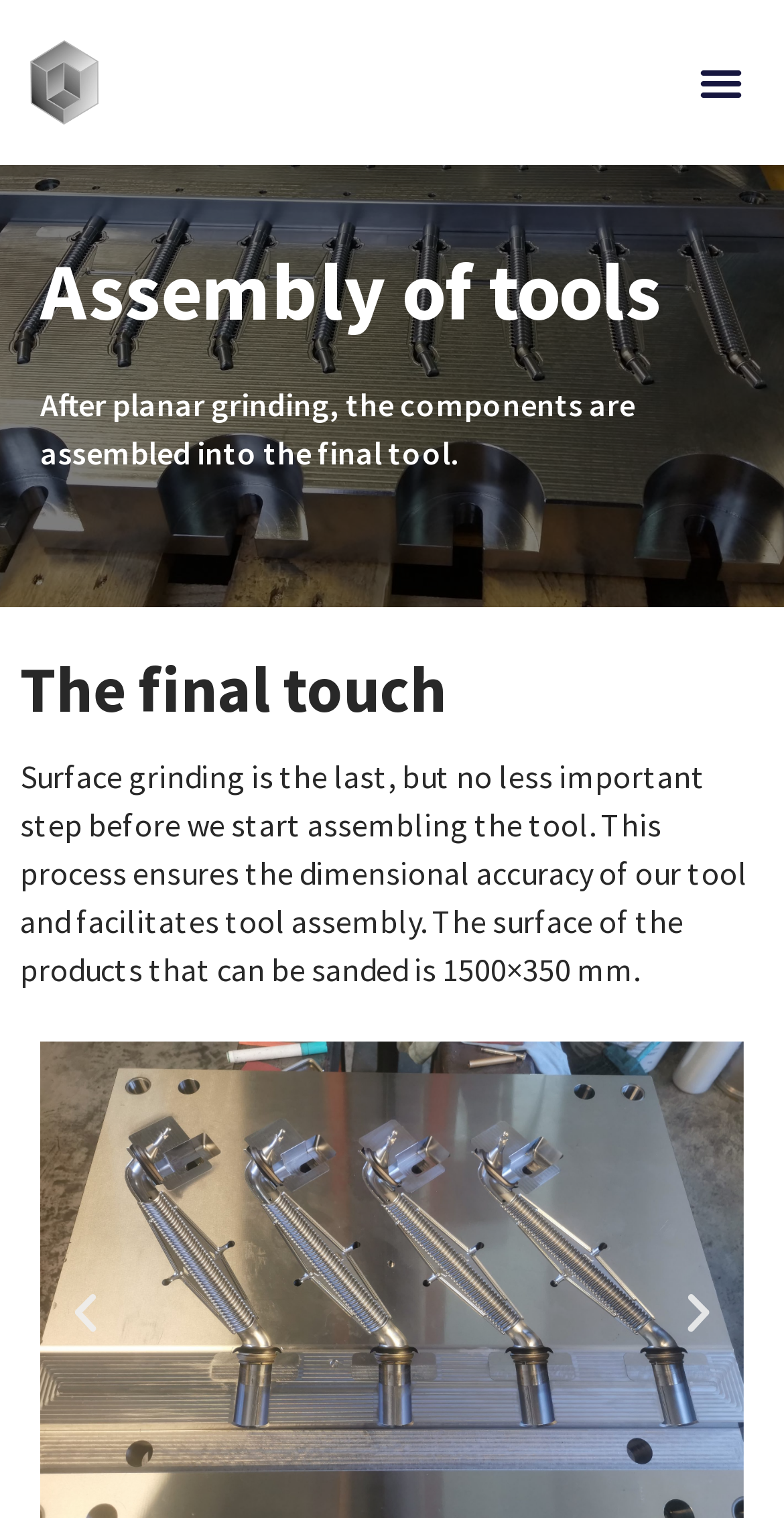Refer to the screenshot and give an in-depth answer to this question: How many steps are involved in the tool assembly process?

The webpage mentions planar grinding and surface grinding as two steps involved in the tool assembly process, but it does not explicitly state the total number of steps.